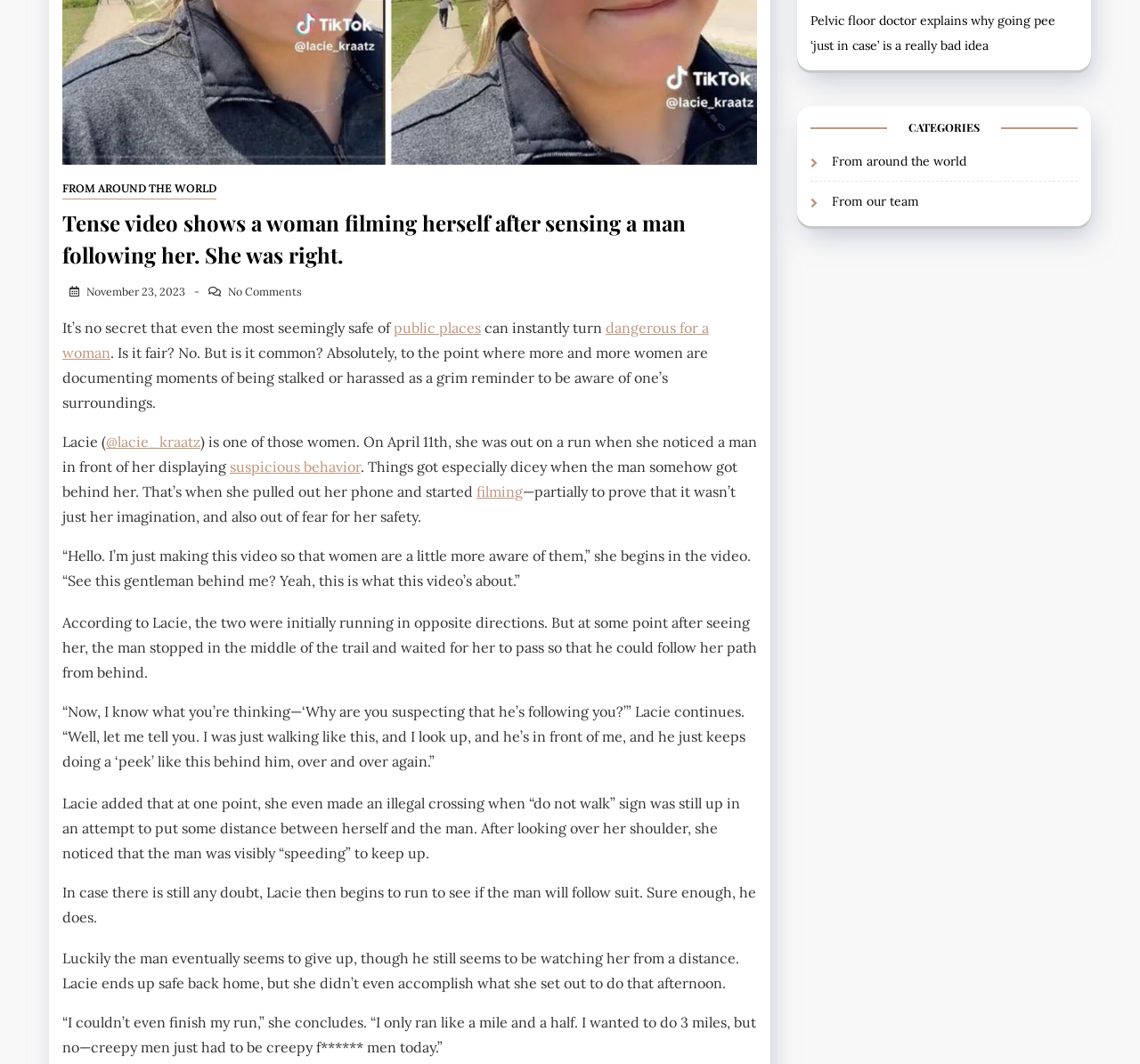Determine the bounding box for the UI element as described: "Monsters Frontpage". The coordinates should be represented as four float numbers between 0 and 1, formatted as [left, top, right, bottom].

None